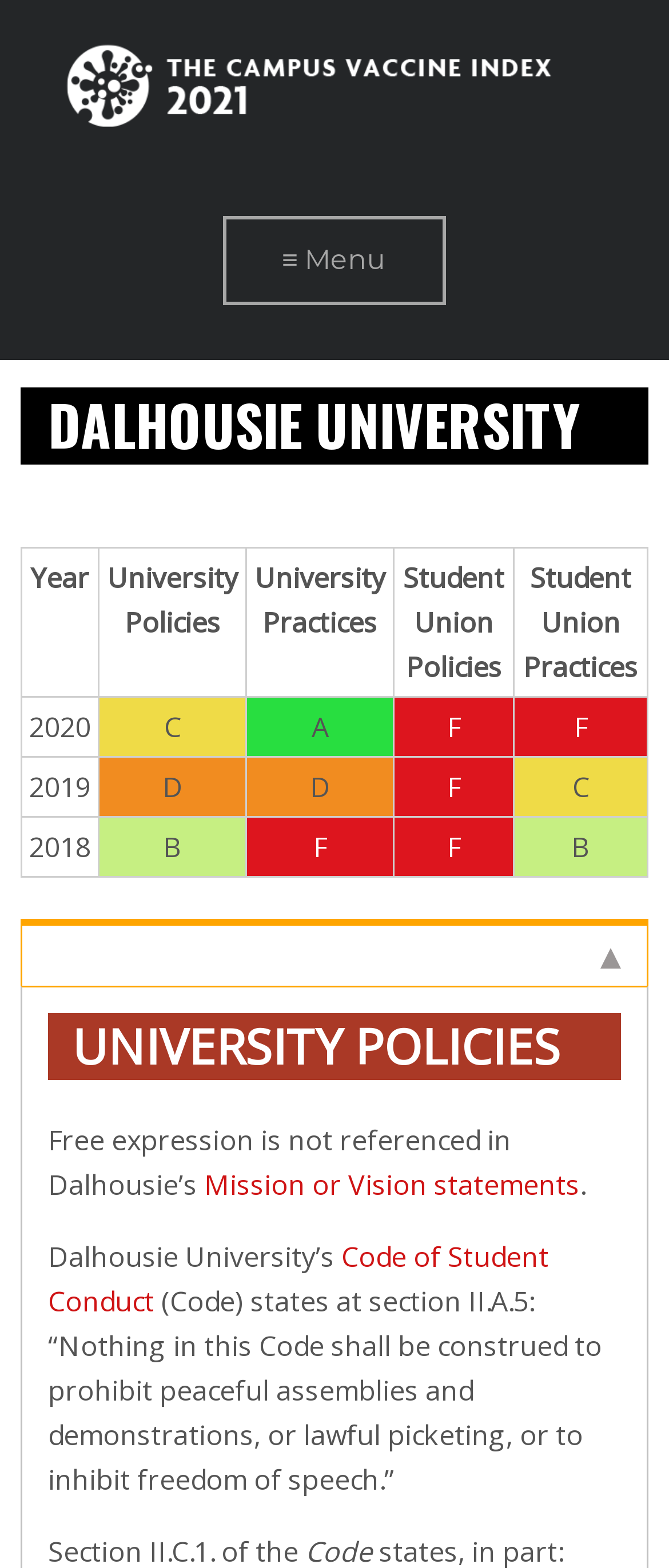Locate and provide the bounding box coordinates for the HTML element that matches this description: "title="Campus Freedom Index"".

[0.051, 0.026, 0.949, 0.085]